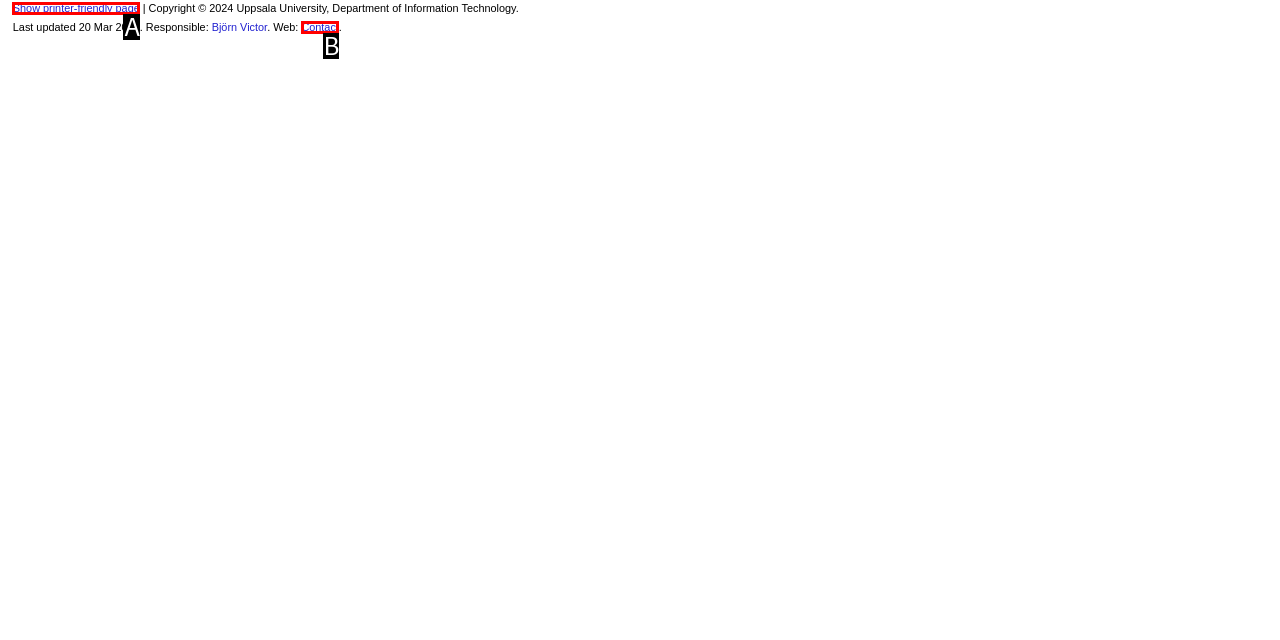Examine the description: Contact Us and indicate the best matching option by providing its letter directly from the choices.

None